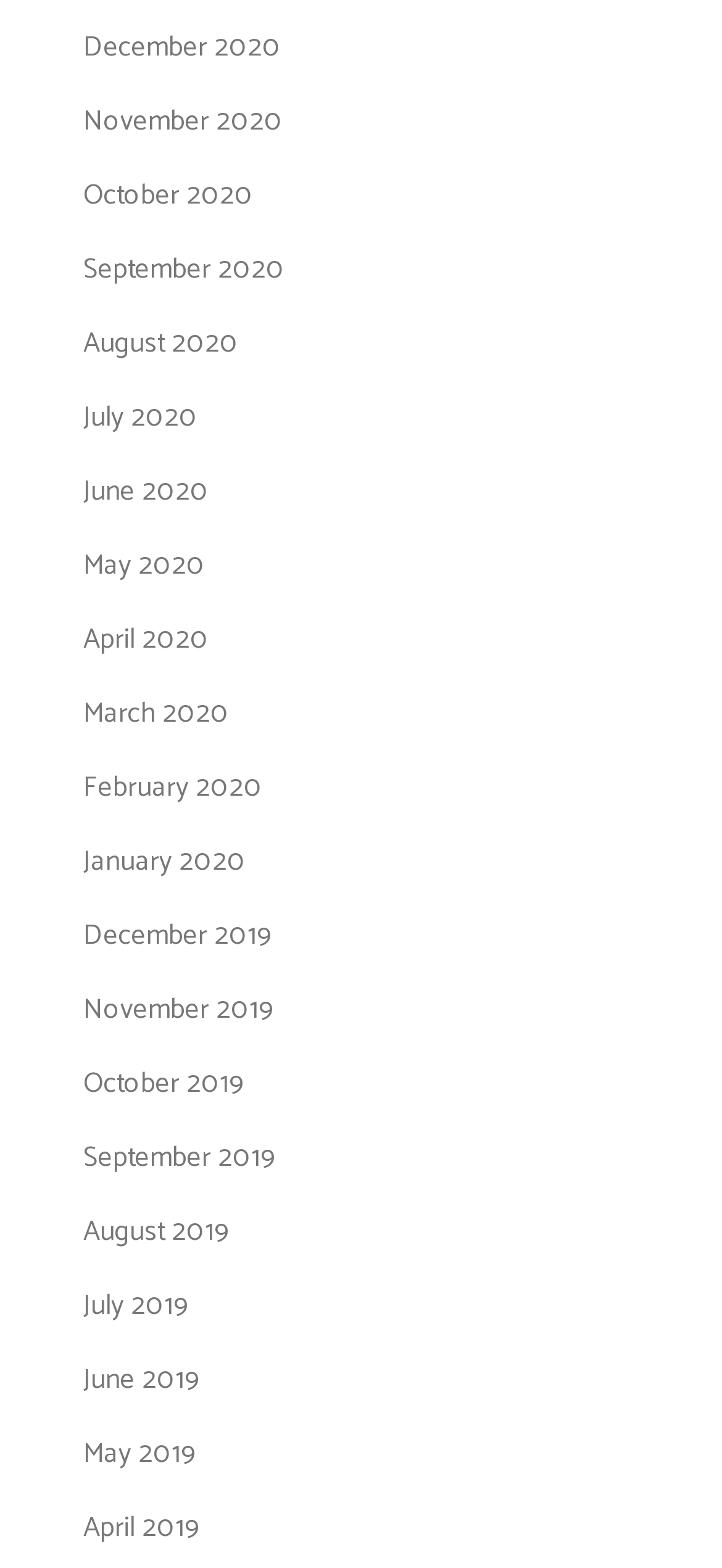Please determine the bounding box coordinates for the element that should be clicked to follow these instructions: "view January 2020".

[0.115, 0.534, 0.341, 0.564]